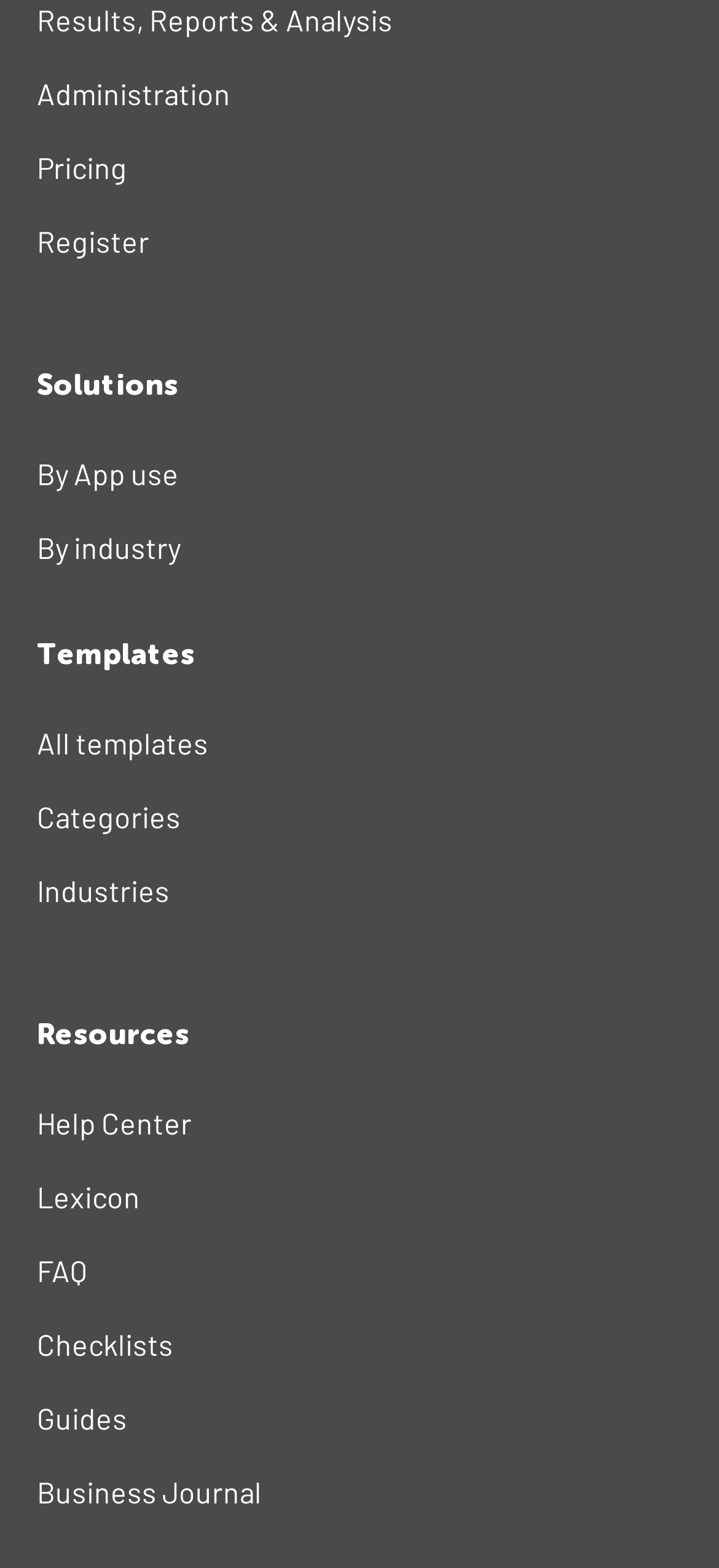Find the bounding box coordinates of the area to click in order to follow the instruction: "Click on the Apps4review link".

None